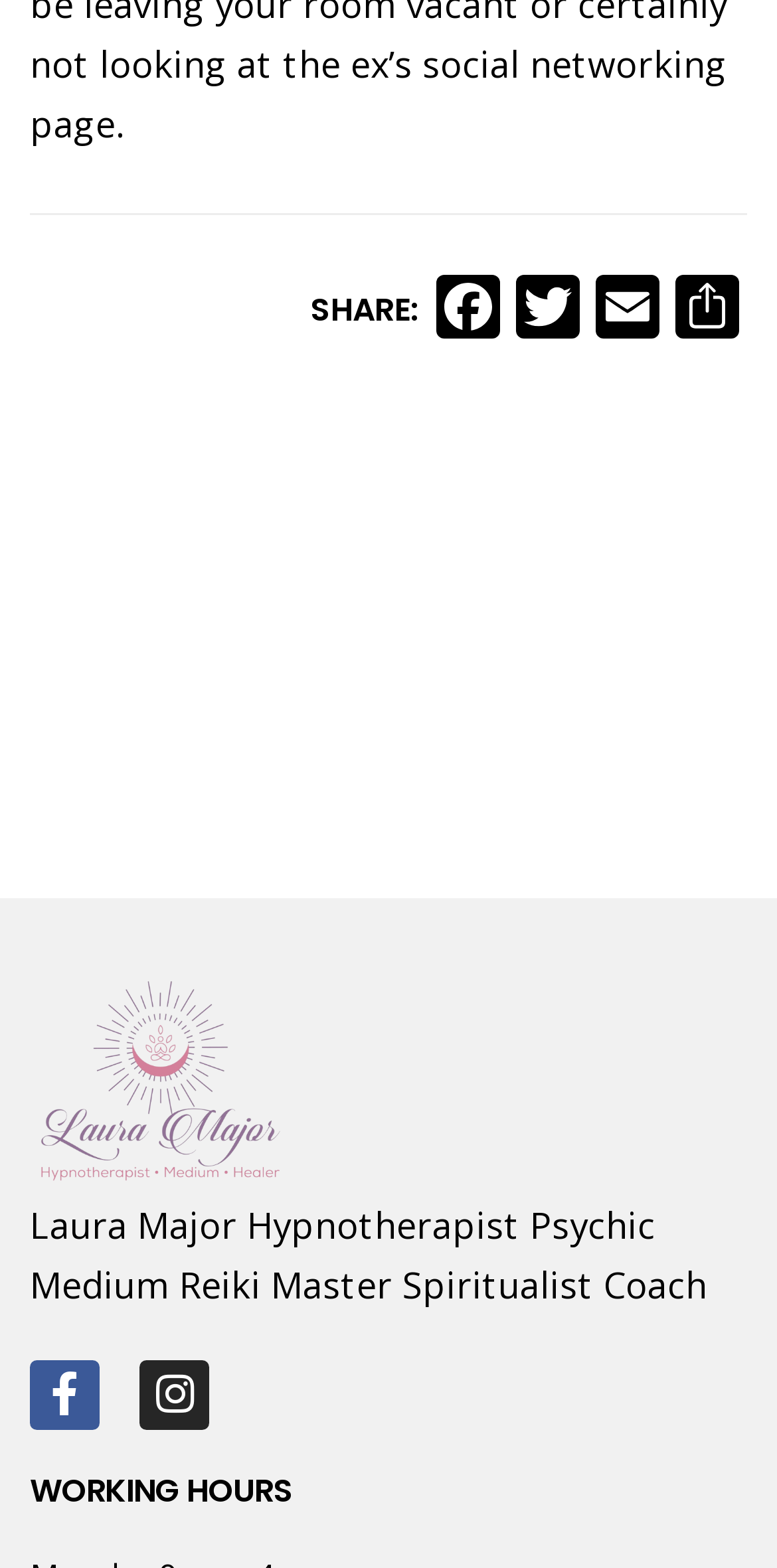Please examine the image and provide a detailed answer to the question: What is the purpose of the 'Share' button?

The webpage contains a link element with the text 'Share', which is located next to social media platform links, suggesting that the purpose of this button is to share content on social media platforms.